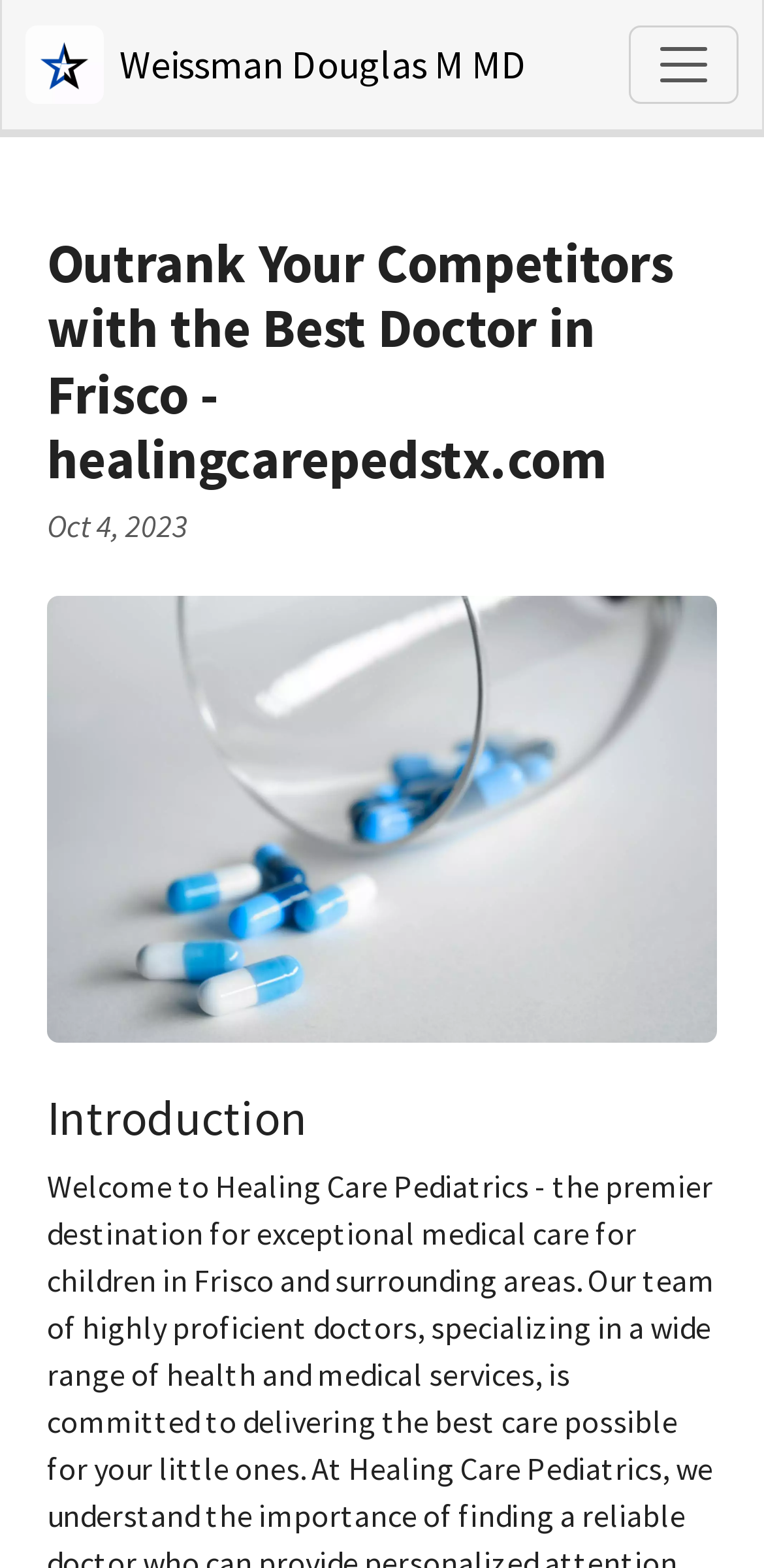Offer a thorough description of the webpage.

The webpage is about Healing Care Pediatrics, a pediatric care center in Frisco, with a focus on introducing their top doctors. At the top left corner, there is a logo of Weissman Douglas M MD, accompanied by an image. On the top right corner, there is a toggle navigation button. 

Below the logo, there is a header section that spans across the page, containing the title "Outrank Your Competitors with the Best Doctor in Frisco - healingcarepedstx.com" in a prominent heading. To the right of the title, there is a static text displaying the date "Oct 4, 2023". 

Further down, there is a figure section that occupies a significant portion of the page, containing an image. Below the figure, there is a heading titled "Introduction", which likely marks the beginning of the main content section.